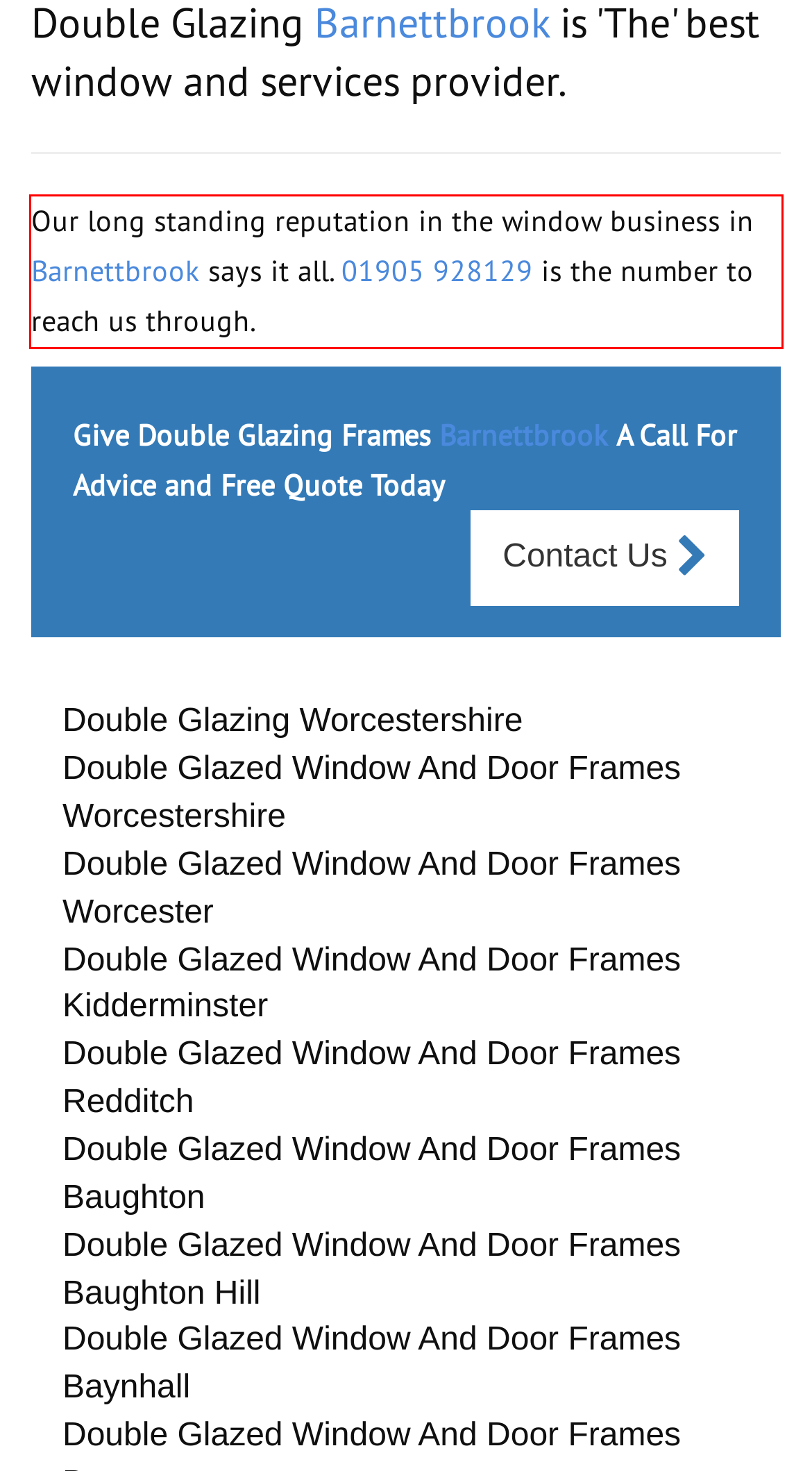Observe the screenshot of the webpage that includes a red rectangle bounding box. Conduct OCR on the content inside this red bounding box and generate the text.

Our long standing reputation in the window business in Barnettbrook says it all. 01905 928129 is the number to reach us through.